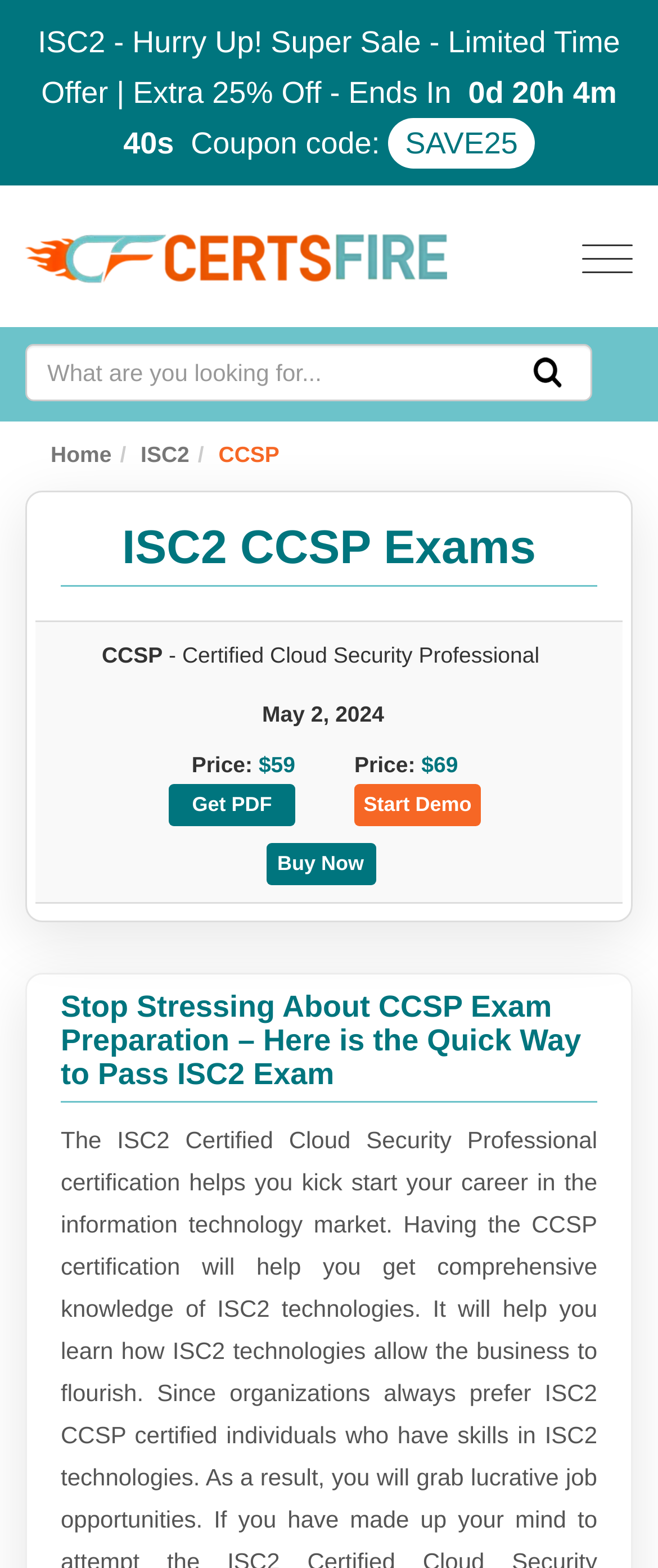Identify the headline of the webpage and generate its text content.

ISC2 CCSP Exams